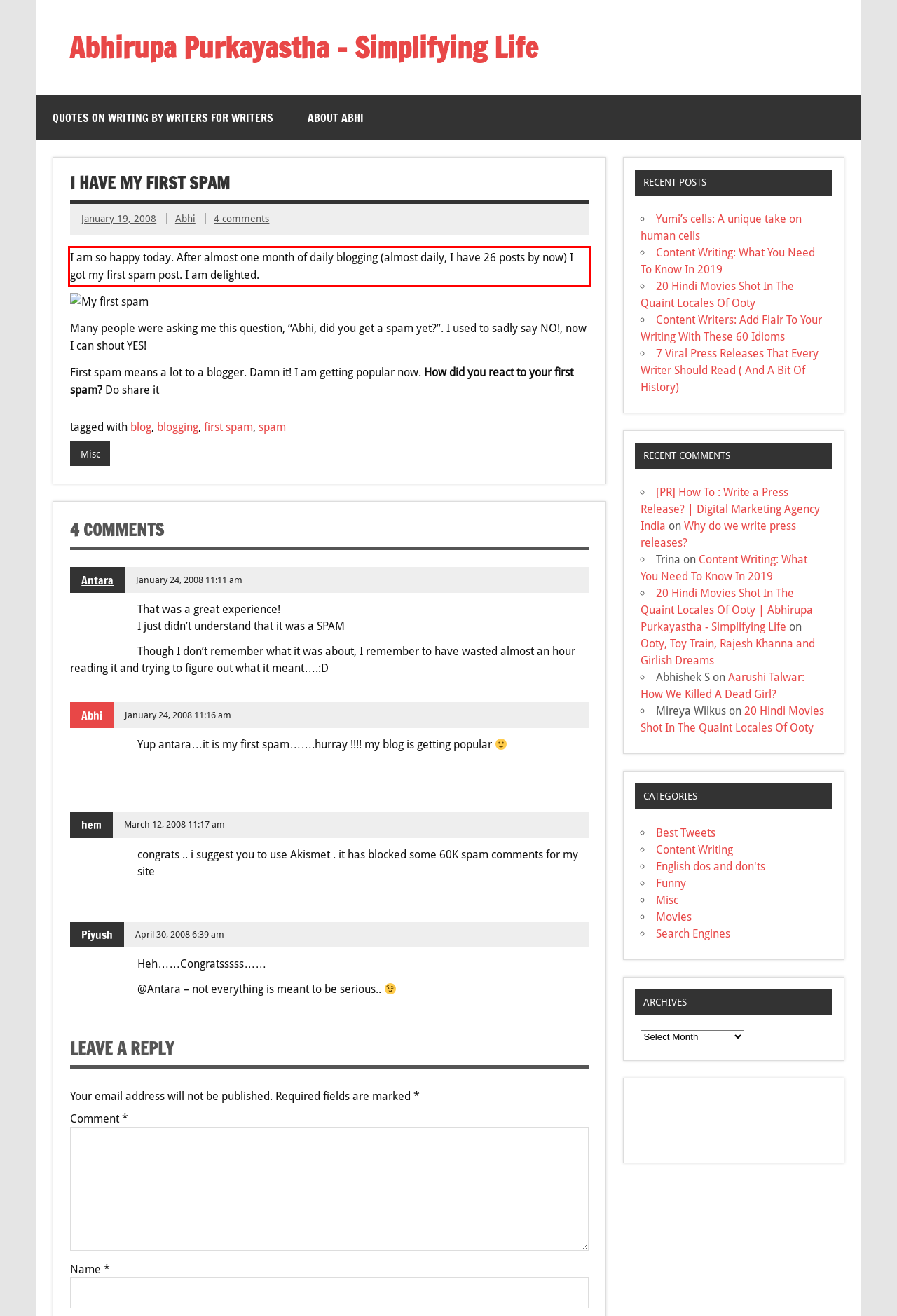Please use OCR to extract the text content from the red bounding box in the provided webpage screenshot.

I am so happy today. After almost one month of daily blogging (almost daily, I have 26 posts by now) I got my first spam post. I am delighted.